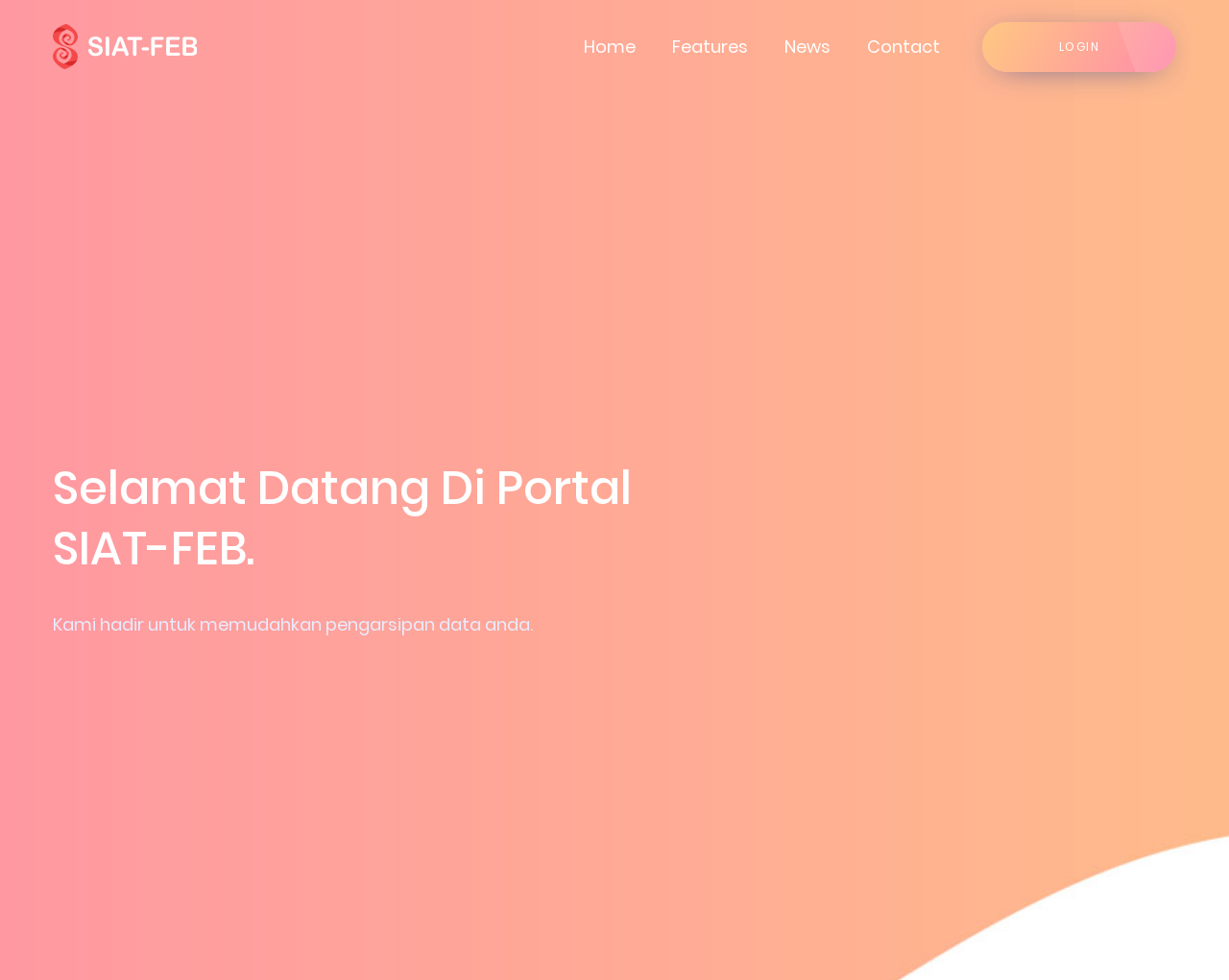Identify the main heading of the webpage and provide its text content.

Selamat Datang Di Portal SIAT-FEB.